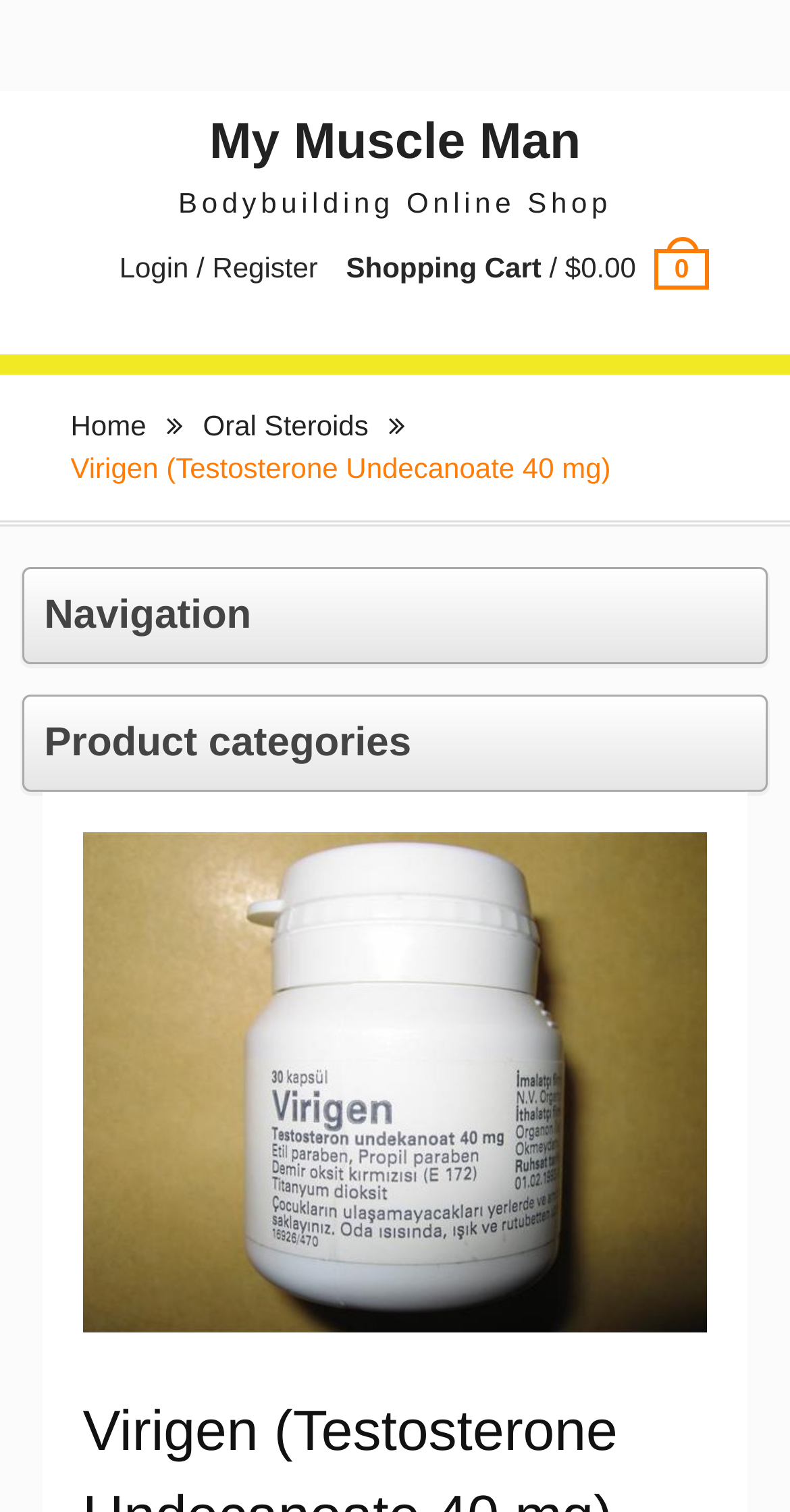Please identify the bounding box coordinates of the element I should click to complete this instruction: 'view shopping cart'. The coordinates should be given as four float numbers between 0 and 1, like this: [left, top, right, bottom].

[0.438, 0.166, 0.805, 0.188]